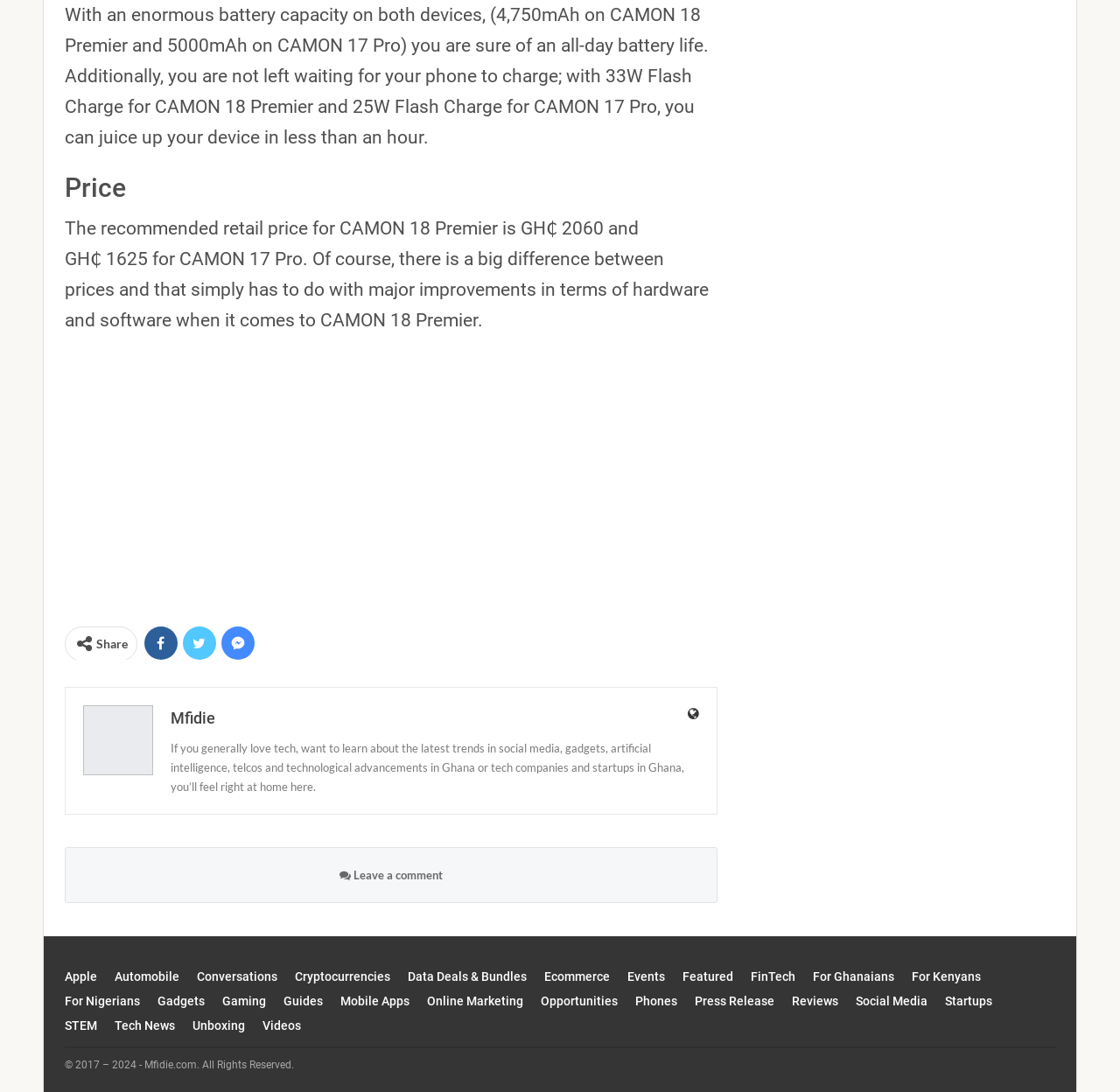Determine the bounding box coordinates of the region that needs to be clicked to achieve the task: "View calendar".

None